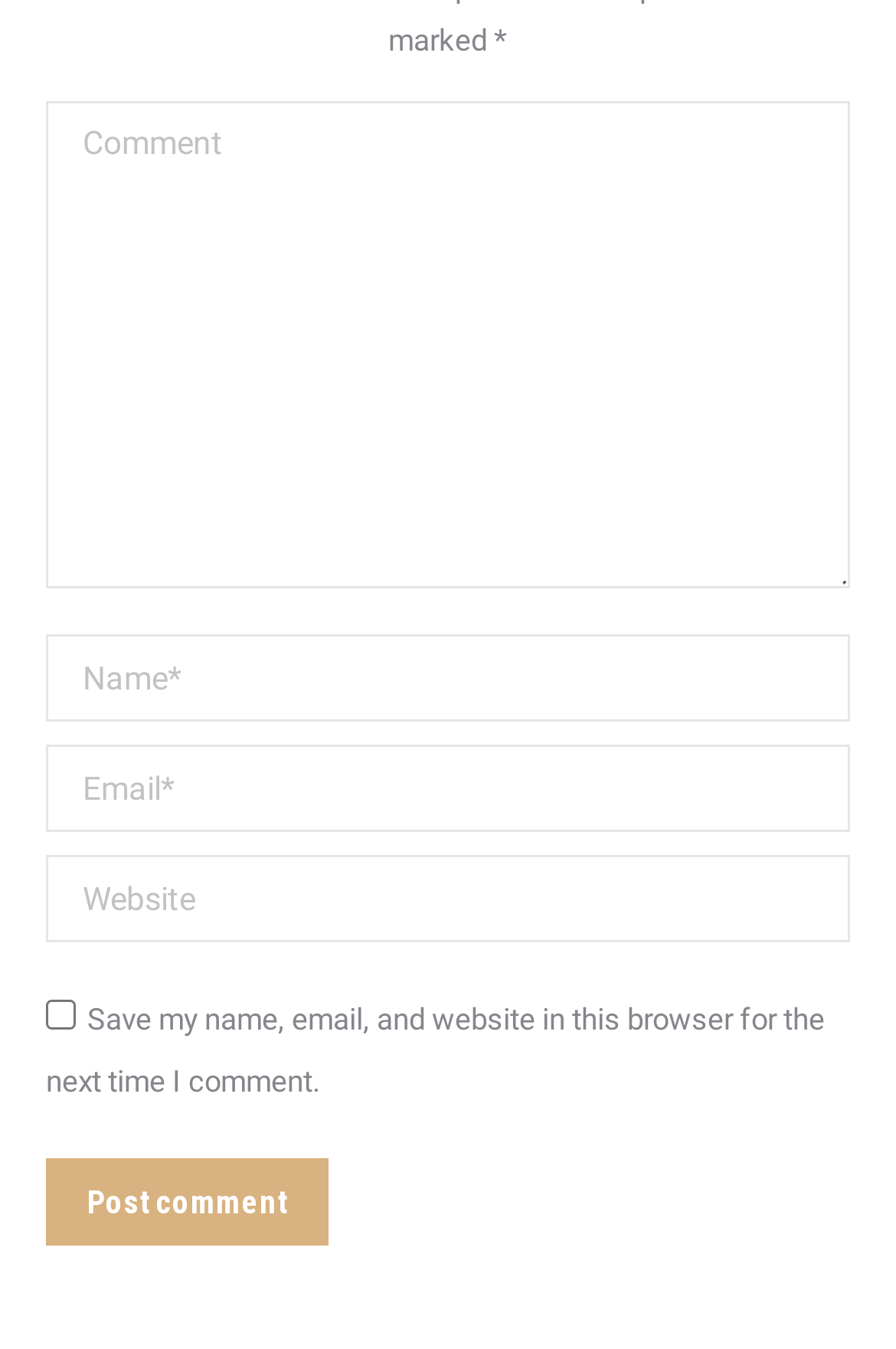What is the optional field in the comment form?
Please use the image to deliver a detailed and complete answer.

The 'Website' field is not marked with an asterisk, indicating that it is not a required field. This suggests that users can choose to fill in this field or leave it blank when submitting a comment.